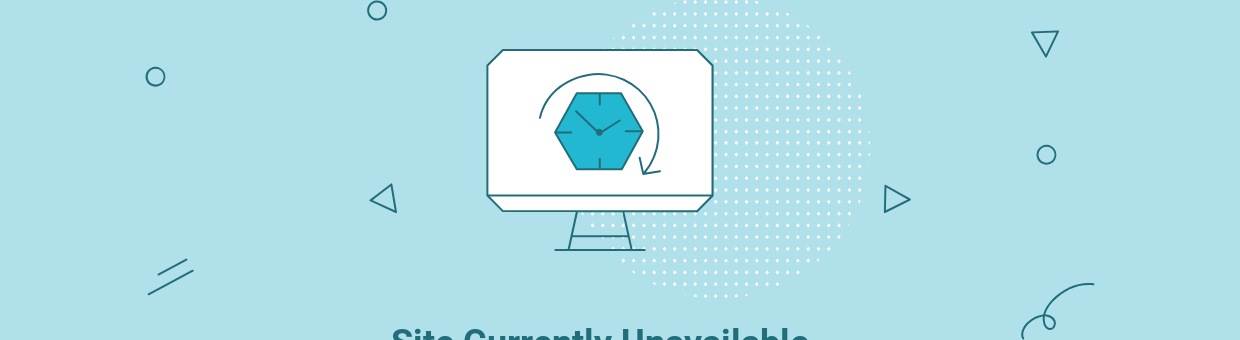What is the status of the website? Based on the image, give a response in one word or a short phrase.

Unavailable